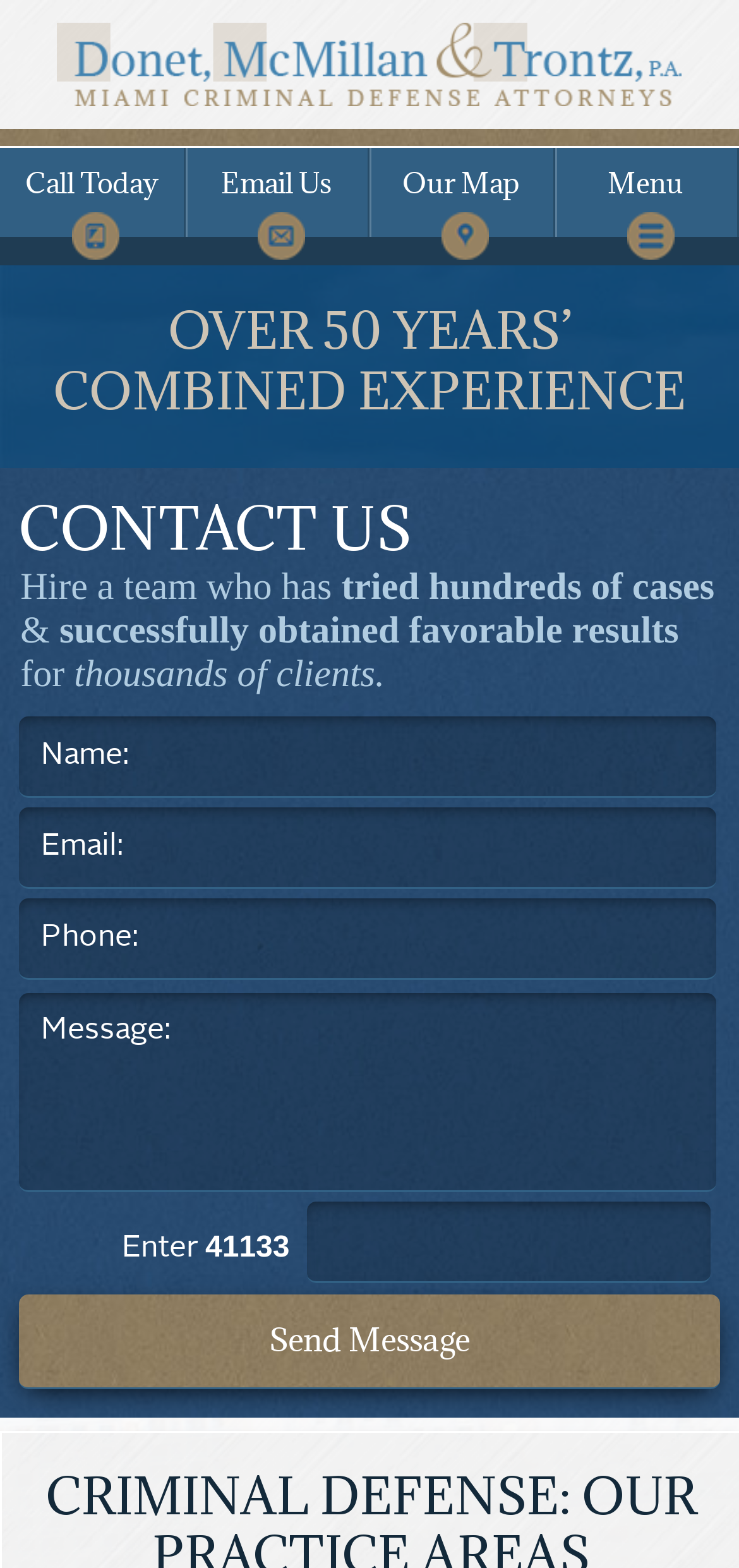What is the experience of the criminal defense lawyers?
Give a one-word or short-phrase answer derived from the screenshot.

Over 50 years